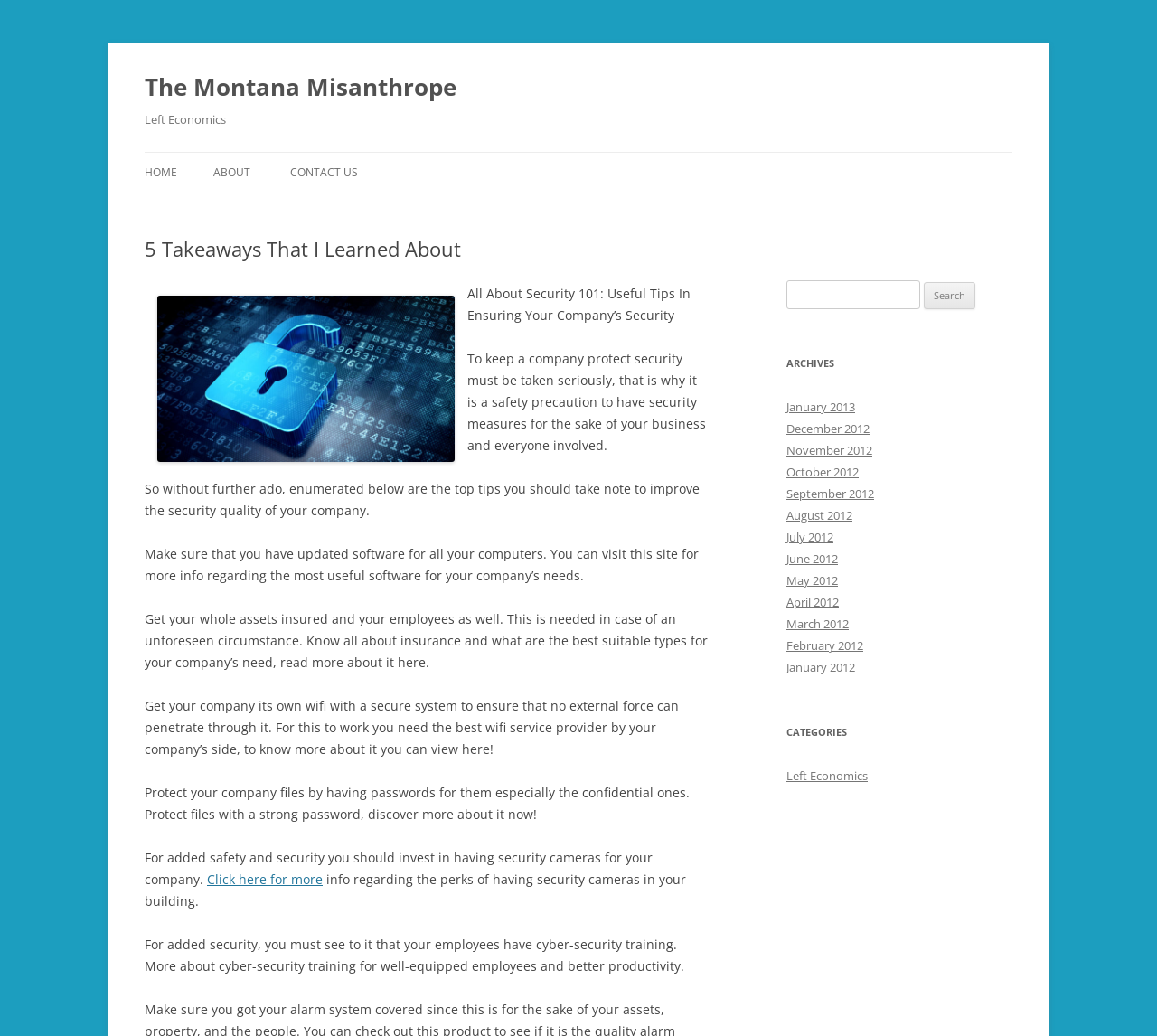Identify the bounding box for the UI element described as: "Stainless Steel". Ensure the coordinates are four float numbers between 0 and 1, formatted as [left, top, right, bottom].

None